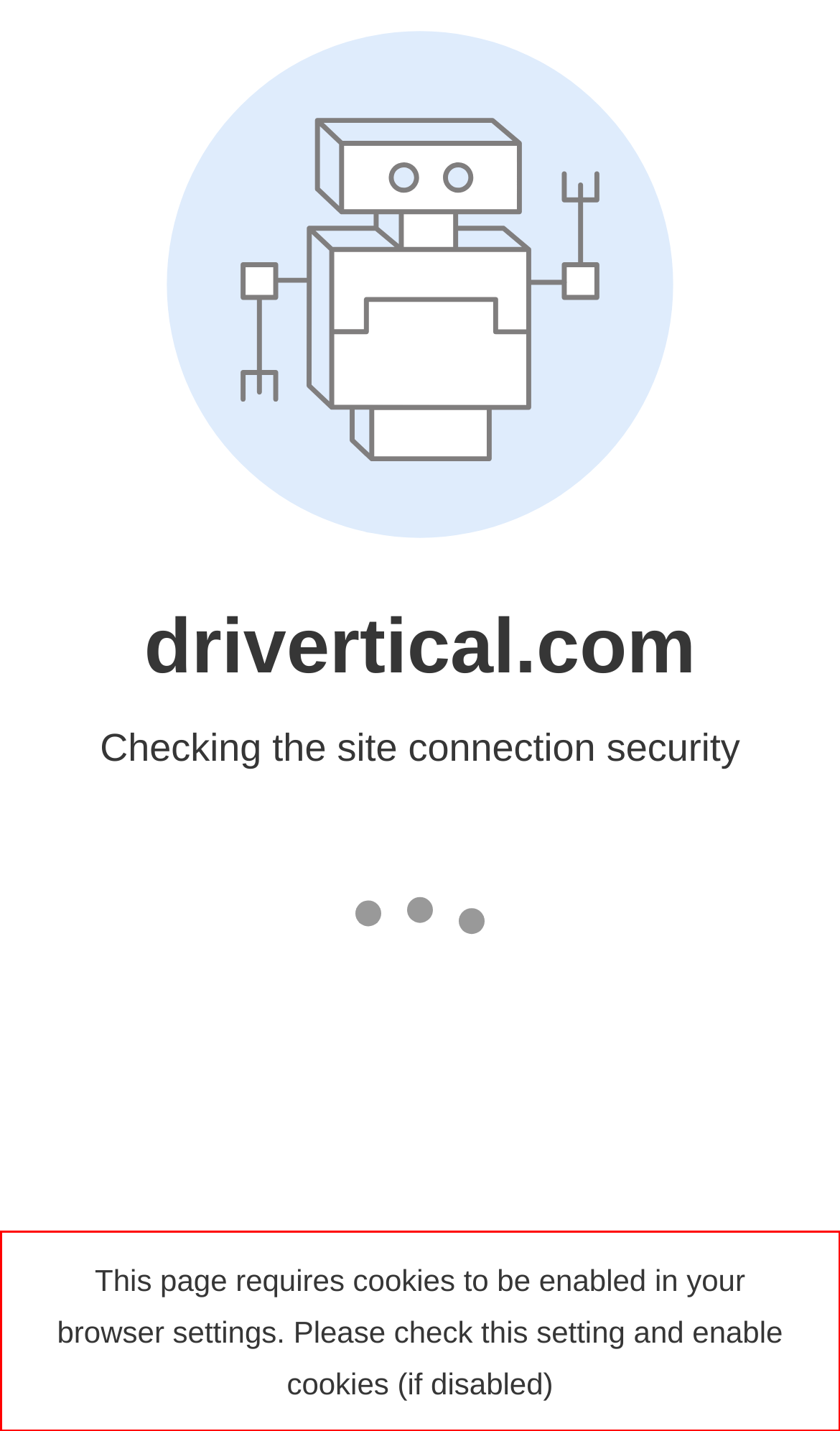Given a webpage screenshot, locate the red bounding box and extract the text content found inside it.

This page requires cookies to be enabled in your browser settings. Please check this setting and enable cookies (if disabled)